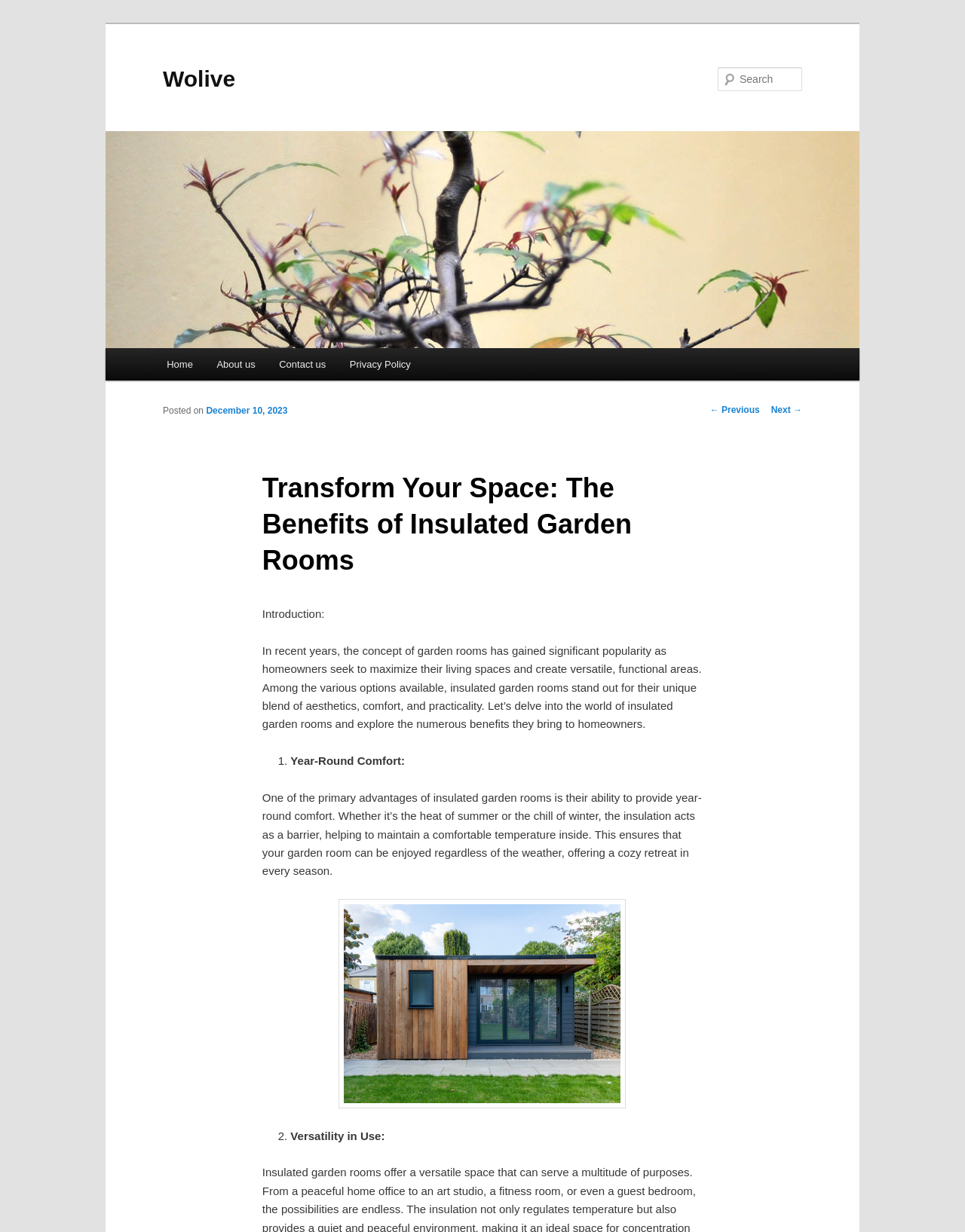Identify the bounding box for the described UI element: "Wolive".

[0.169, 0.054, 0.244, 0.074]